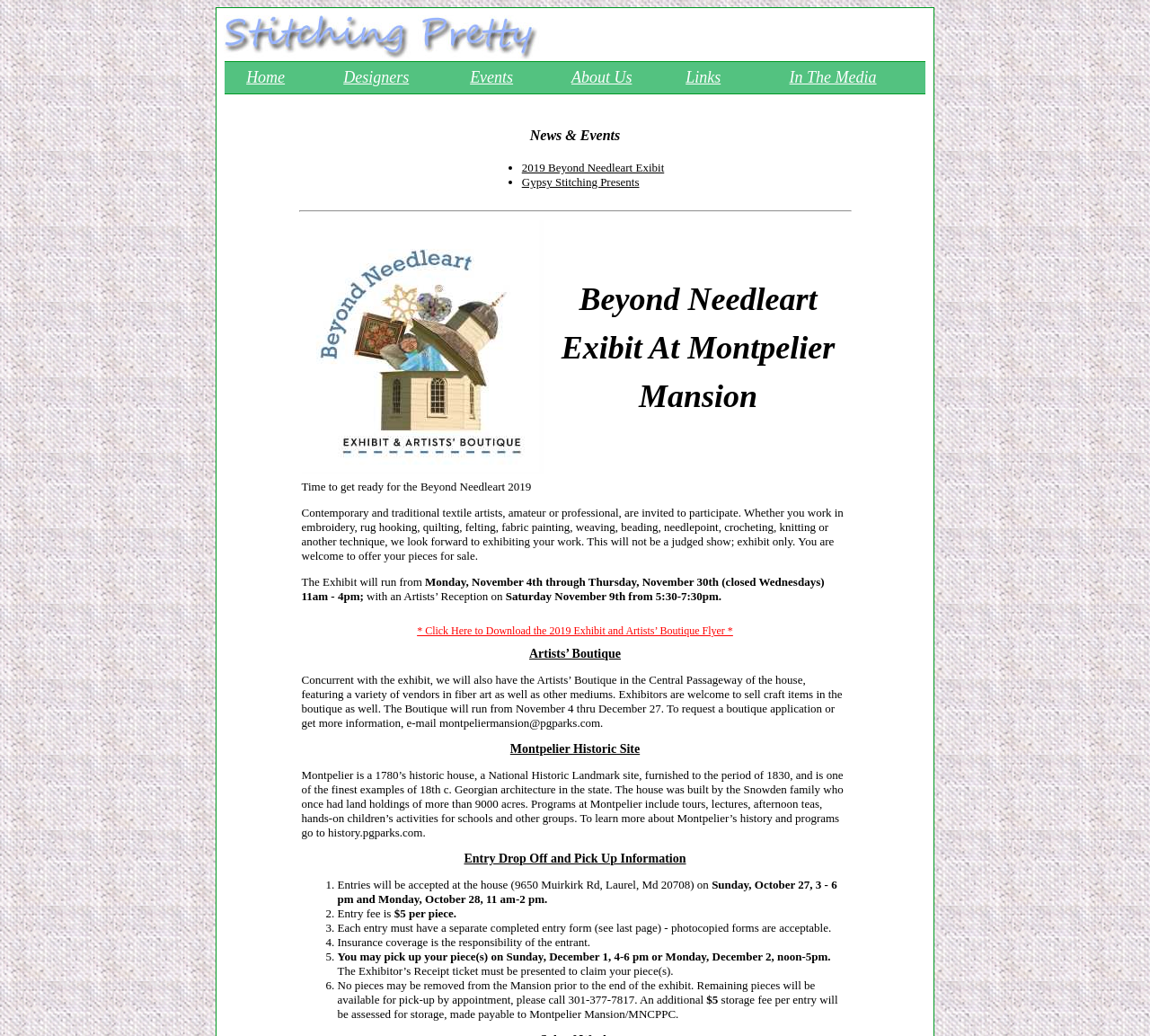Given the element description "Business" in the screenshot, predict the bounding box coordinates of that UI element.

None